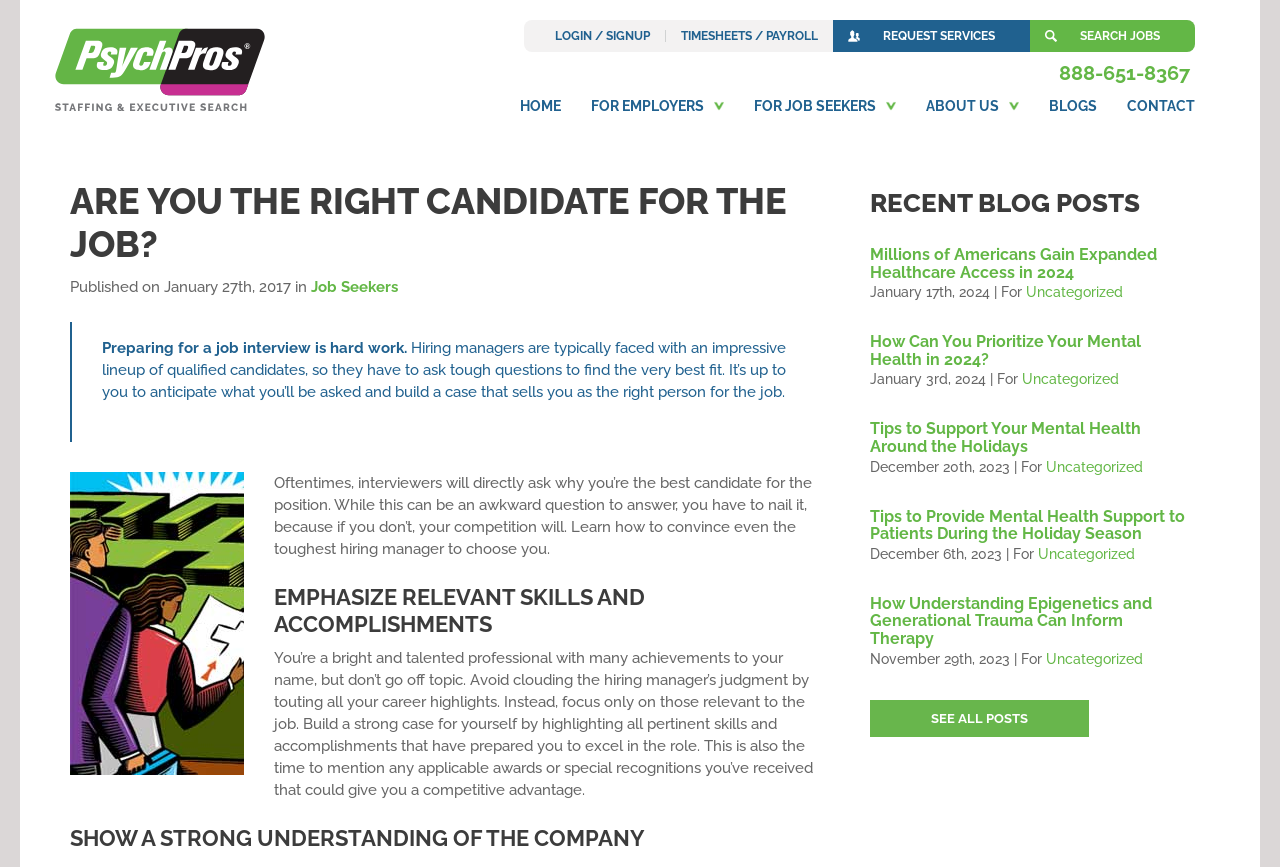Determine the bounding box for the UI element as described: "For Job Seekers". The coordinates should be represented as four float numbers between 0 and 1, formatted as [left, top, right, bottom].

[0.577, 0.098, 0.712, 0.144]